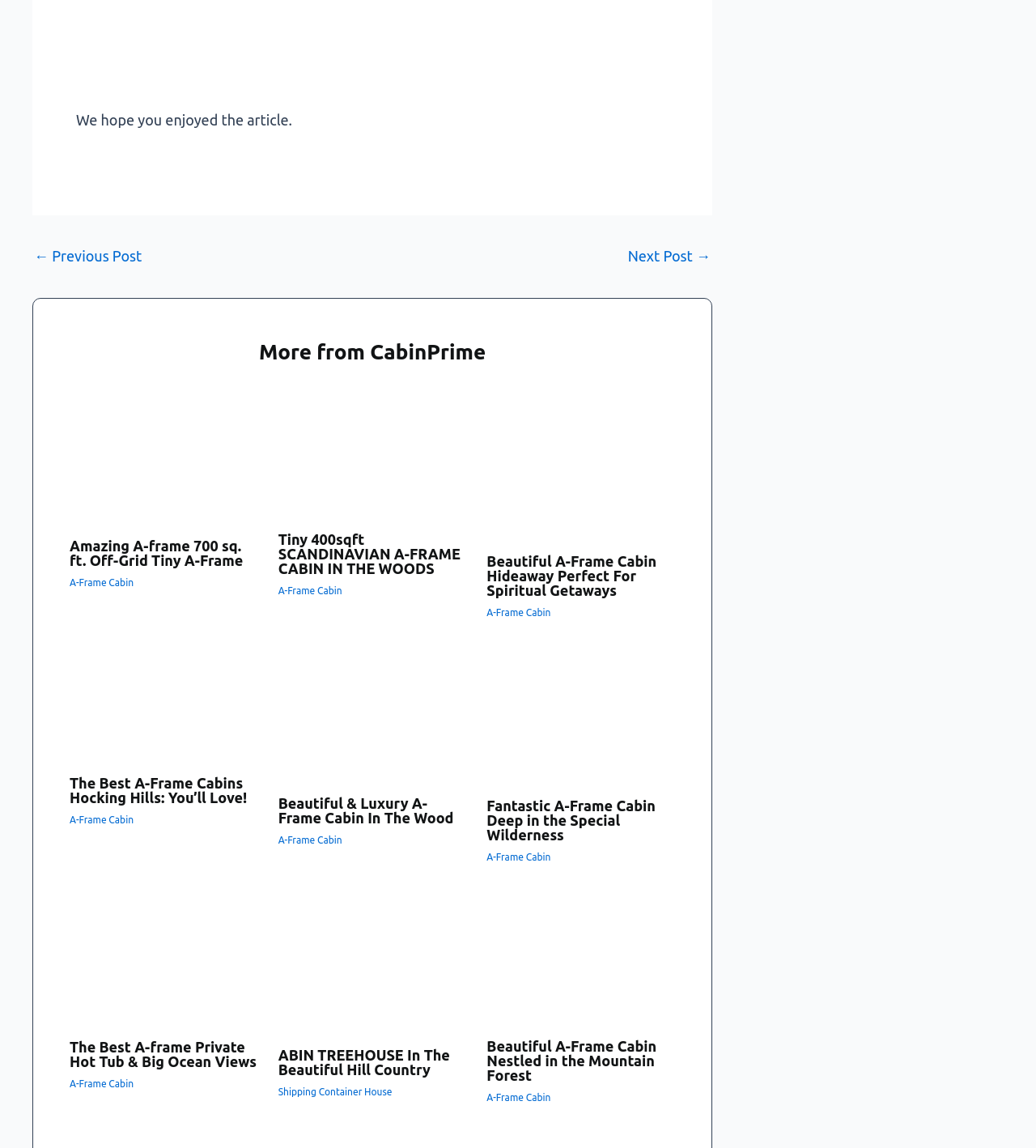Identify the bounding box coordinates of the clickable section necessary to follow the following instruction: "Click on the '← Previous Post' link". The coordinates should be presented as four float numbers from 0 to 1, i.e., [left, top, right, bottom].

[0.033, 0.217, 0.137, 0.229]